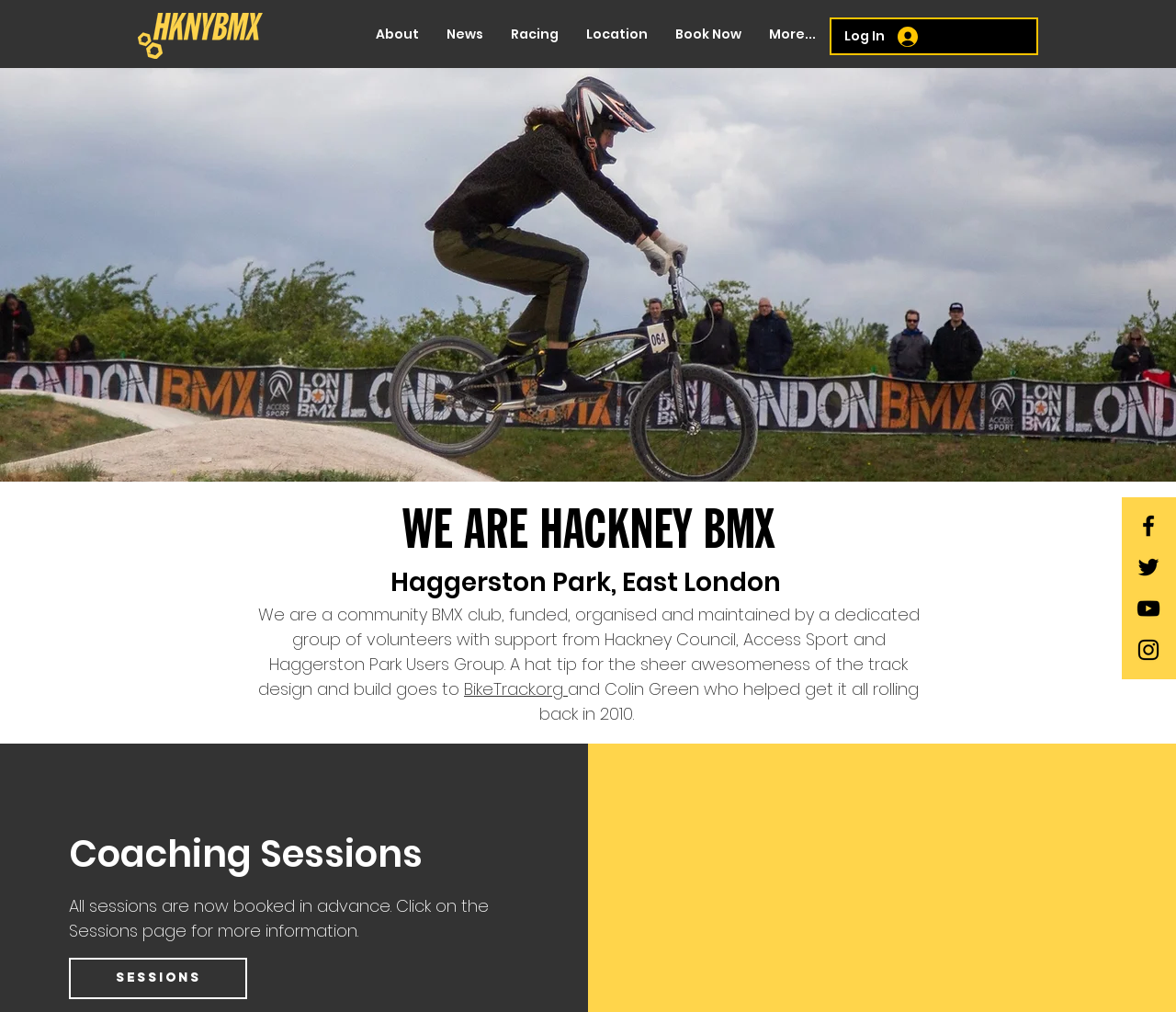Please determine the bounding box coordinates of the element's region to click in order to carry out the following instruction: "Click the 'Facebook' link". The coordinates should be four float numbers between 0 and 1, i.e., [left, top, right, bottom].

[0.965, 0.506, 0.988, 0.533]